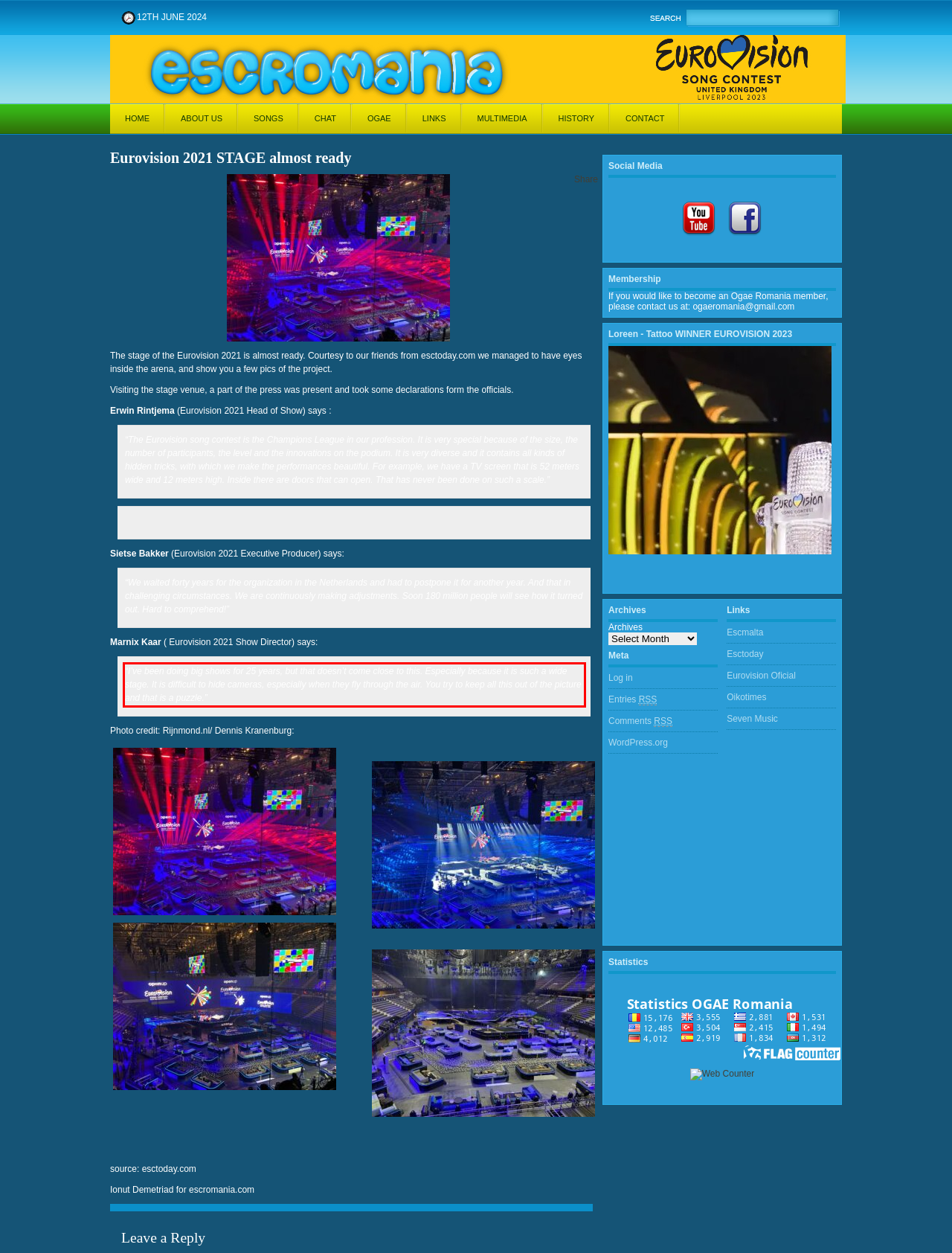Perform OCR on the text inside the red-bordered box in the provided screenshot and output the content.

“I’ve been doing big shows for 25 years, but that doesn’t come close to this. Especially because it is such a wide stage. It is difficult to hide cameras, especially when they fly through the air. You try to keep all this out of the picture and that is a puzzle.”